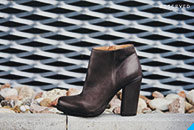Explain the image in detail, mentioning the main subjects and background elements.

The image showcases a stylish brown ankle boot from the RESERVED collection, featuring a sleek design complemented by a block heel. The boot is set against a textured backdrop with a geometric pattern, emphasizing its contemporary aesthetic. This footwear is part of RESERVED's autumn collection, which emphasizes modern cuts and high-quality materials, blending comfort with urban elegance. The ankle boot's rich color and sophisticated silhouette make it a versatile choice, ideal for pairing with both casual and formal outfits, reflecting the fashion-forward nature of the brand.